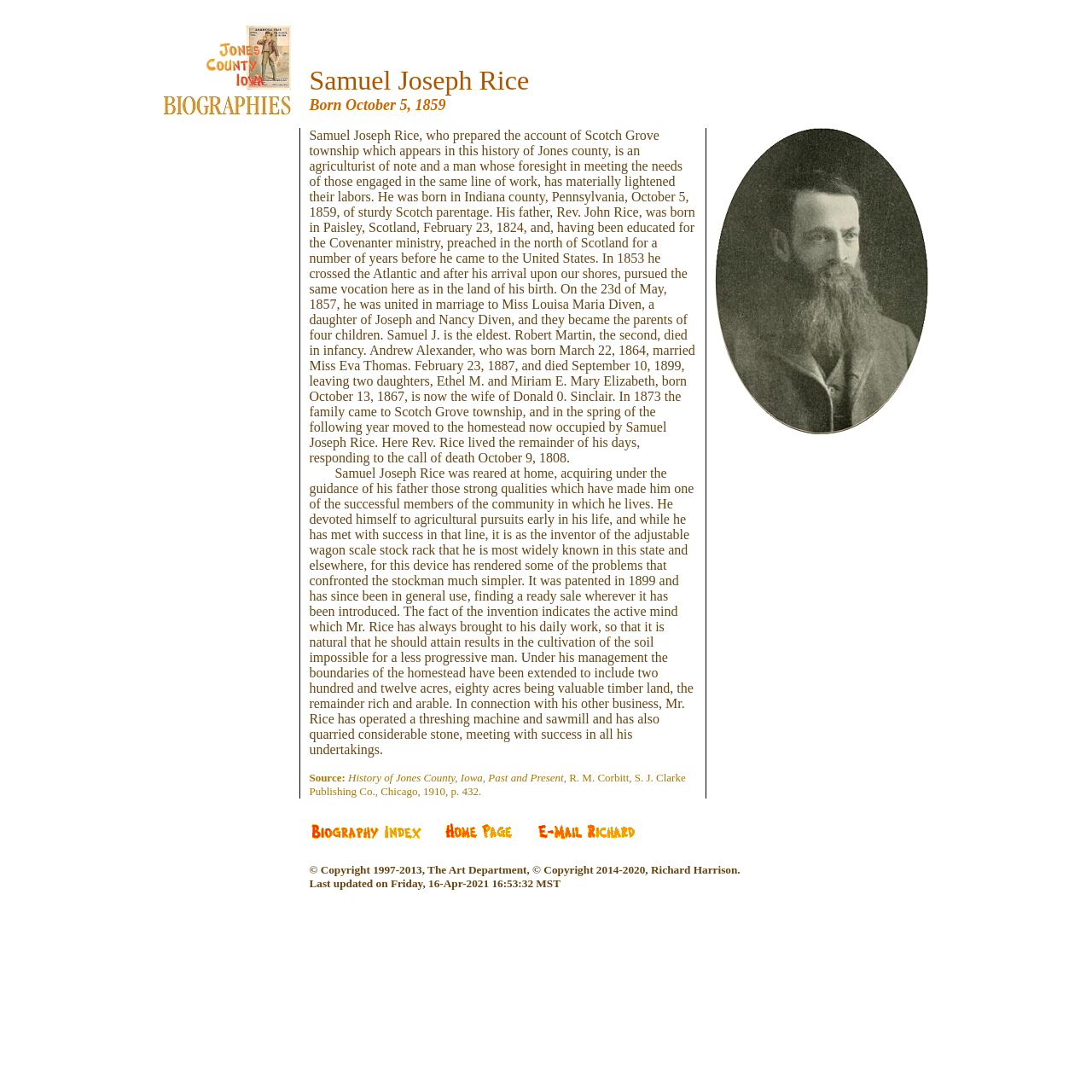Answer briefly with one word or phrase:
What is the name of the person described in the biography?

Samuel Joseph Rice